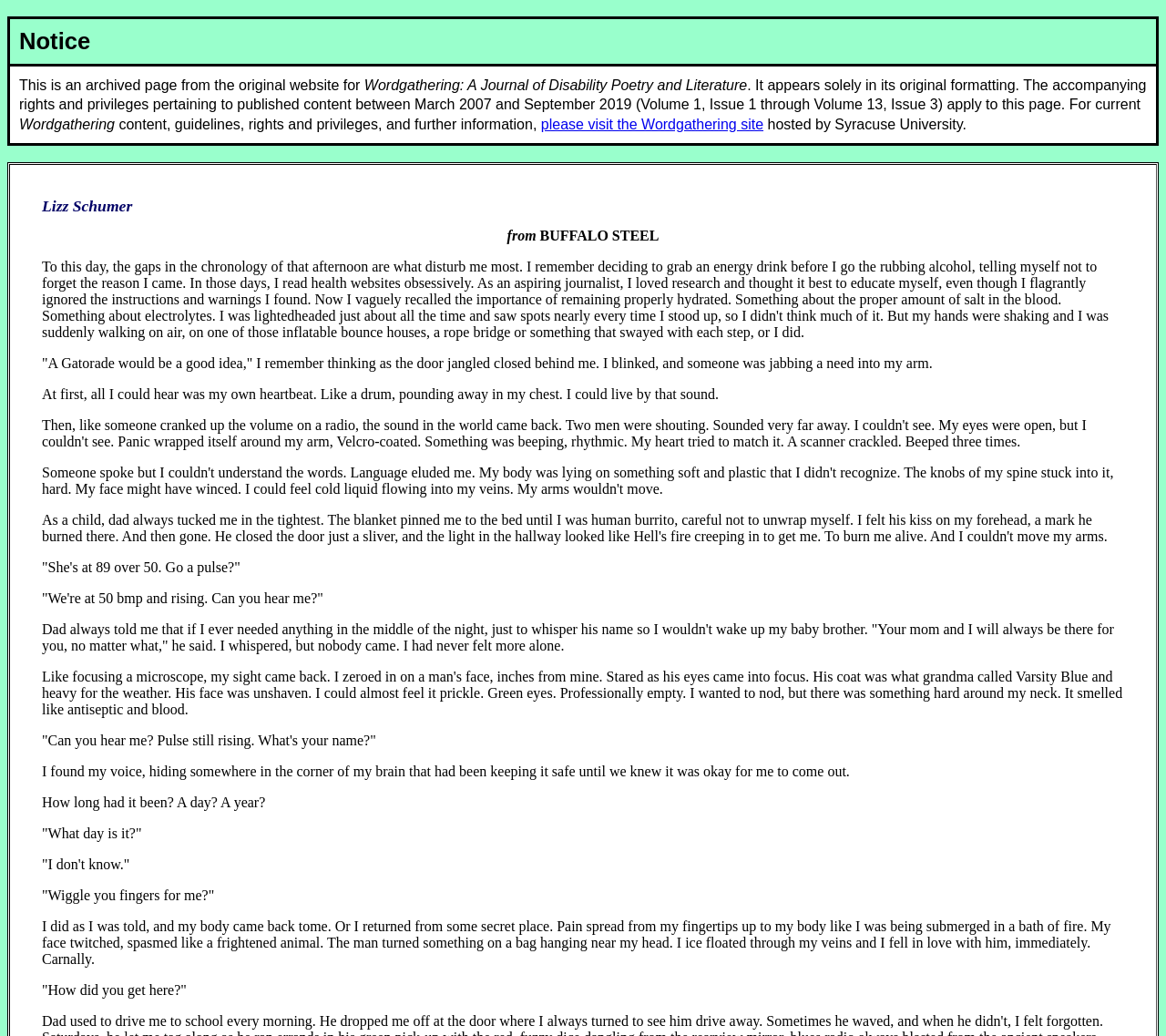What is the original source of the content? Please answer the question using a single word or phrase based on the image.

The original website